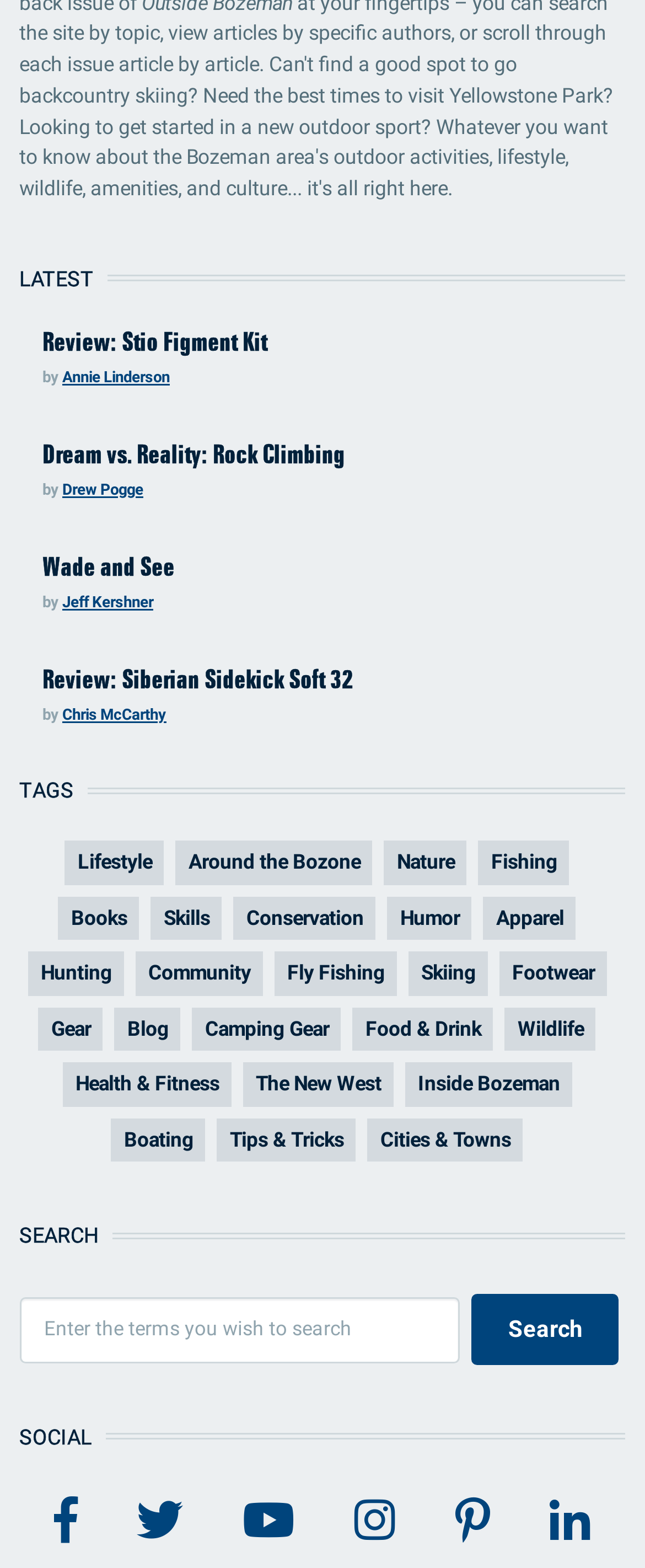Answer the question below with a single word or a brief phrase: 
How many social media links are listed at the bottom of the webpage?

5